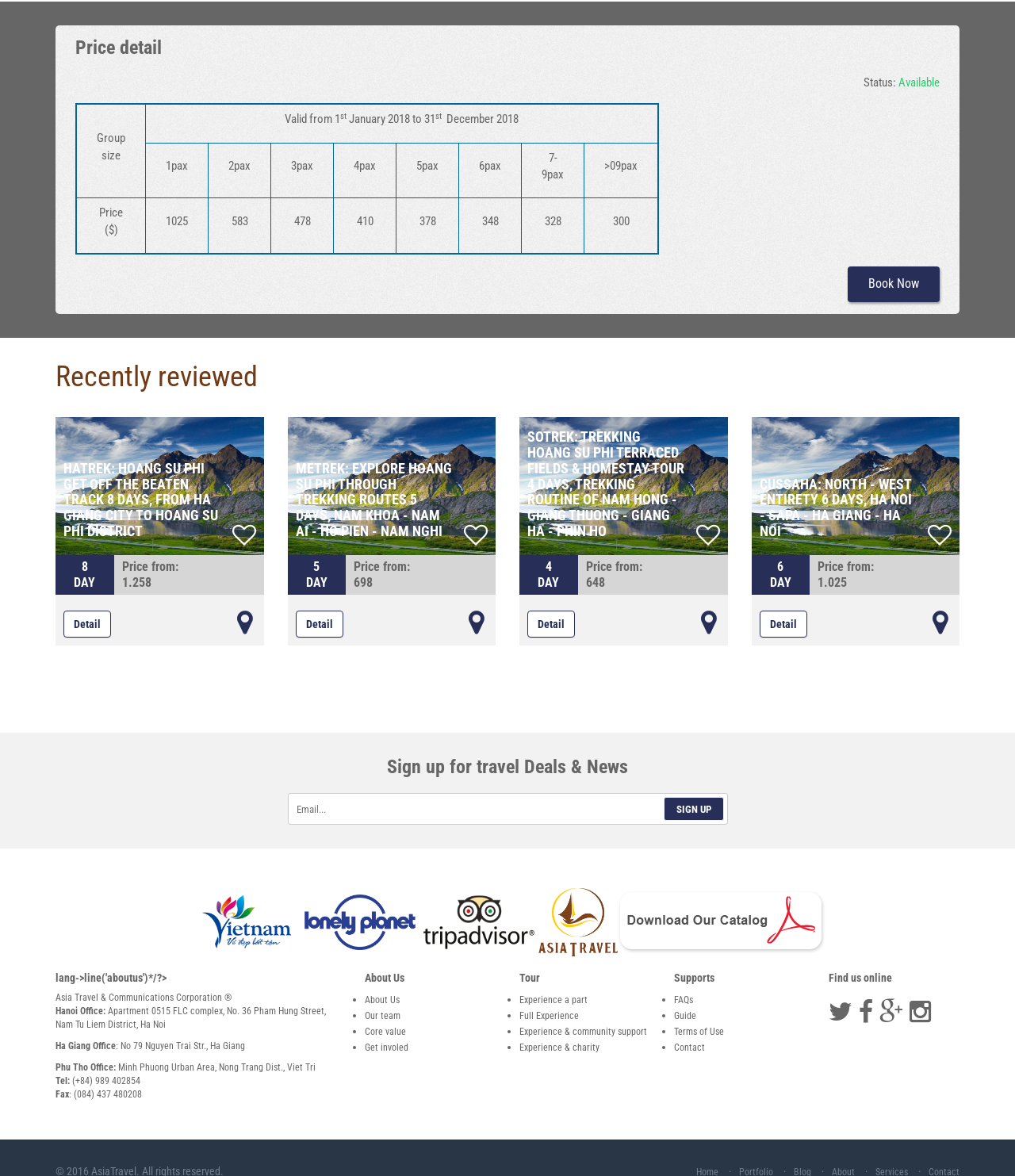Please specify the bounding box coordinates in the format (top-left x, top-left y, bottom-right x, bottom-right y), with values ranging from 0 to 1. Identify the bounding box for the UI component described as follows: Cybersecurity

None